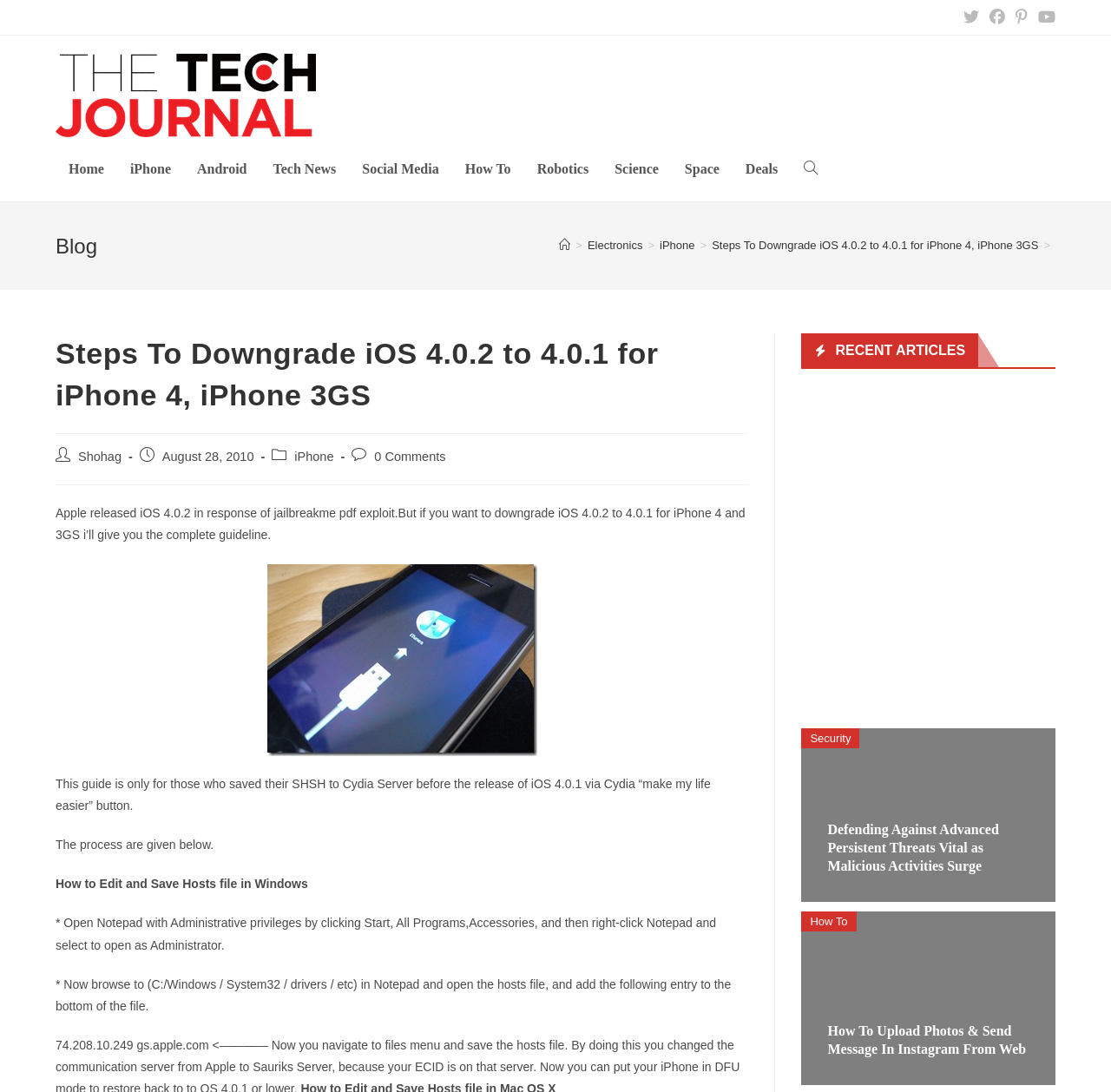What is the author of this post?
Examine the image closely and answer the question with as much detail as possible.

The author of this post is mentioned as 'Shohag' in the 'Post author:' section of the webpage.